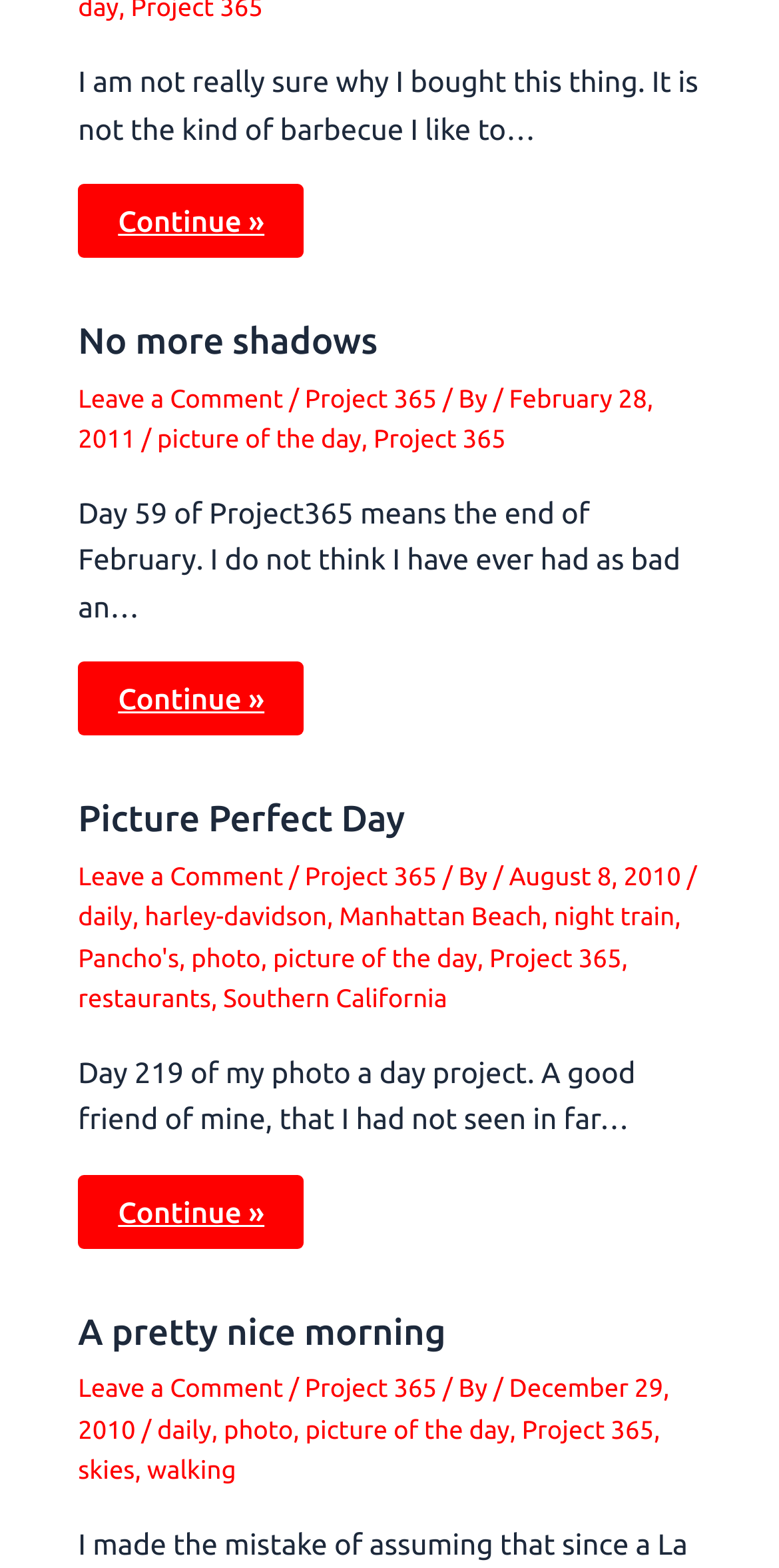Locate the coordinates of the bounding box for the clickable region that fulfills this instruction: "Click on 'Leave a Comment'".

[0.1, 0.246, 0.364, 0.263]